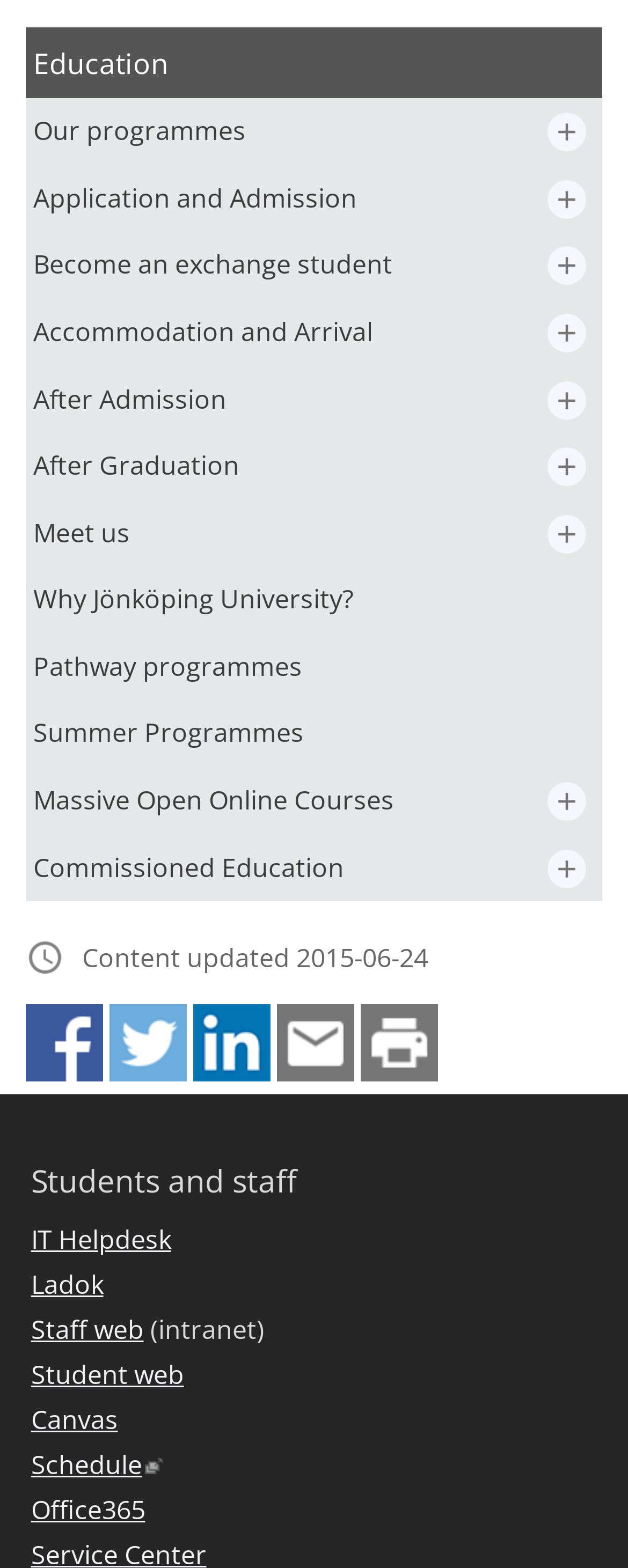Predict the bounding box of the UI element based on this description: "Canvas".

[0.049, 0.894, 0.188, 0.922]